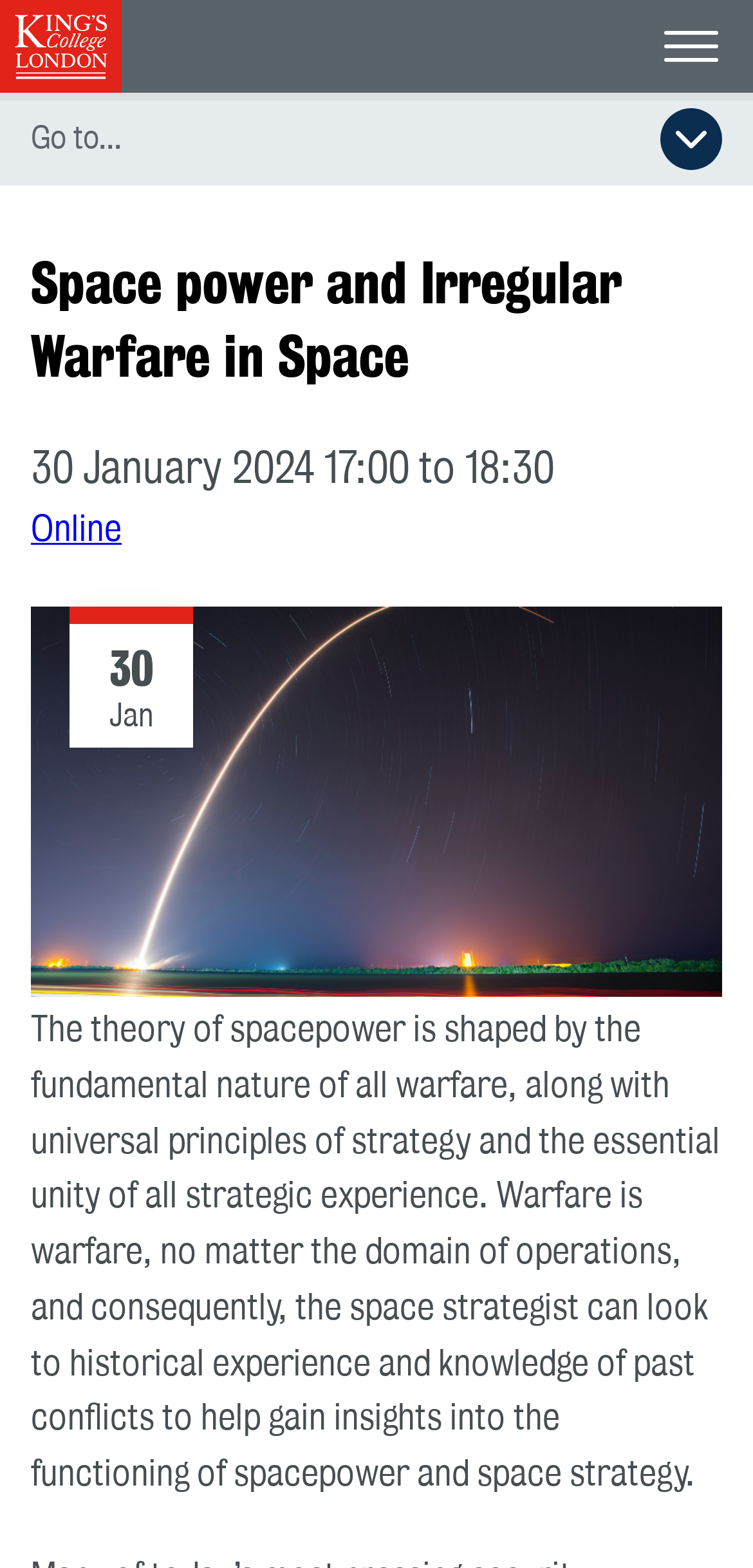Give a concise answer using only one word or phrase for this question:
What is the date of the presentation?

30 January 2024